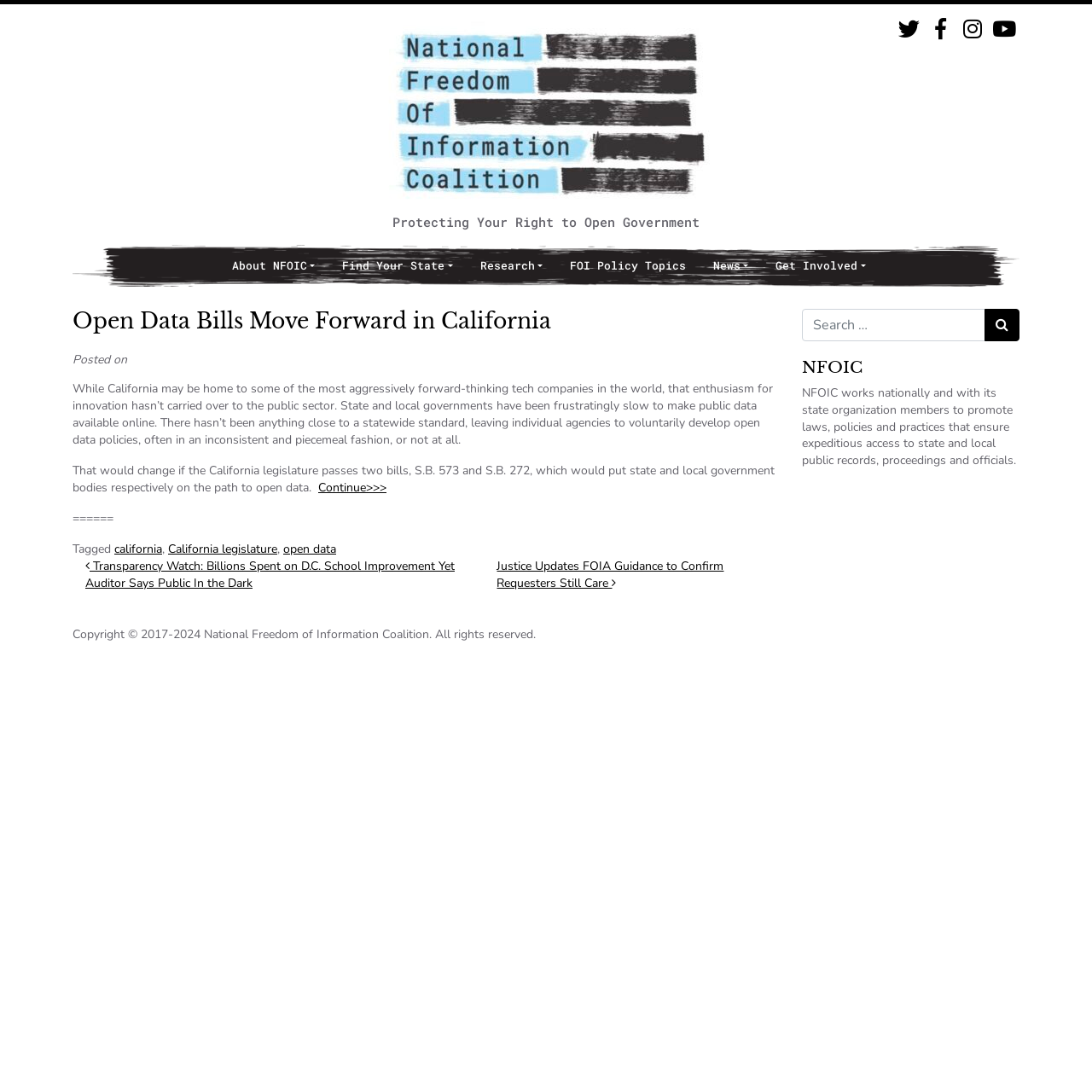Locate the bounding box coordinates of the clickable region to complete the following instruction: "Click on the 'Home' link."

None